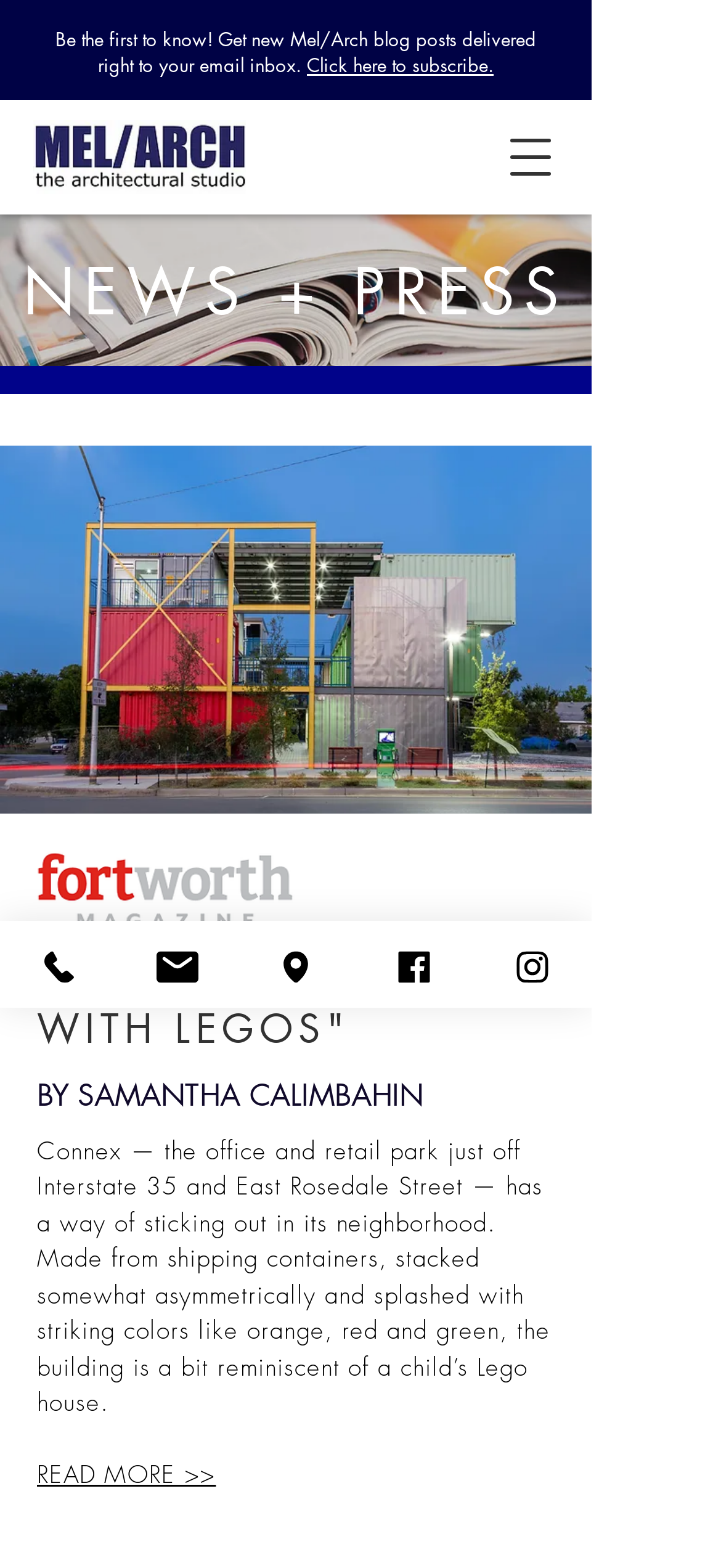What is the author of the article about Connex?
Using the image, elaborate on the answer with as much detail as possible.

The author of the article about Connex is mentioned in the text as 'BY SAMANTHA CALIMBAHIN'. This text is a static text element on the webpage, and it indicates that Samantha Calimbahin is the author of the article.